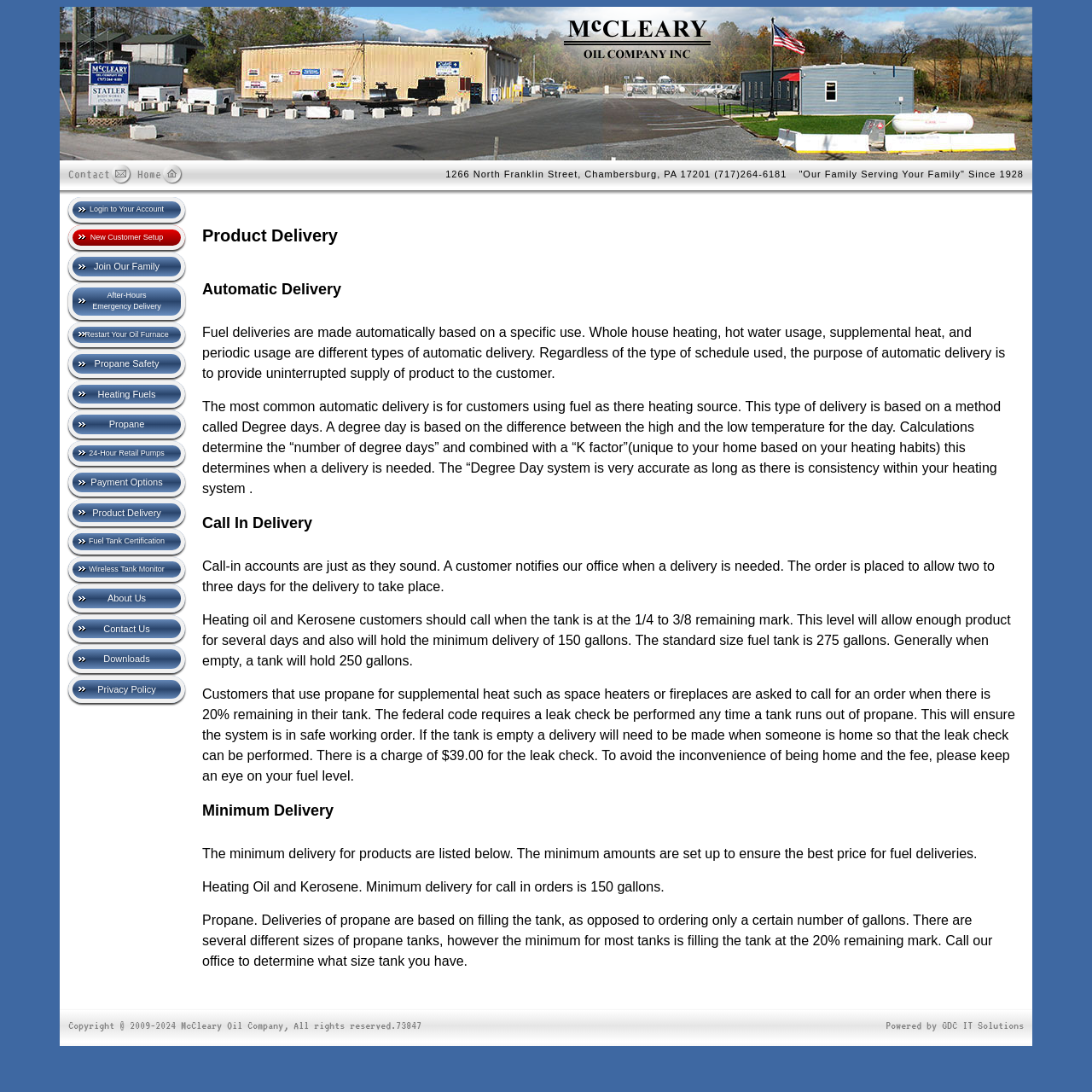Indicate the bounding box coordinates of the element that must be clicked to execute the instruction: "Click on the 'About Us' link". The coordinates should be given as four float numbers between 0 and 1, i.e., [left, top, right, bottom].

[0.062, 0.535, 0.17, 0.561]